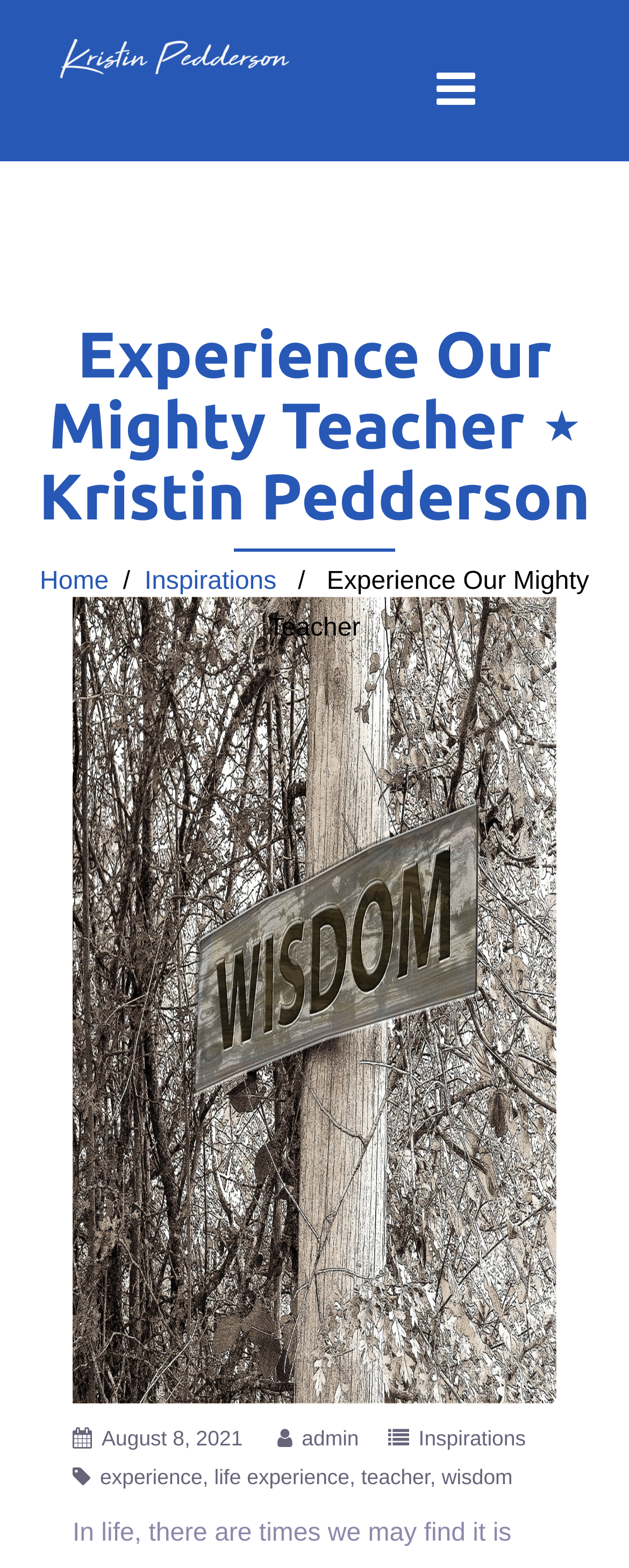What is the theme of the webpage?
Give a detailed and exhaustive answer to the question.

The webpage's theme can be inferred from the content and layout of the webpage. The topic of the latest article, the keywords listed at the bottom, and the overall design of the webpage suggest that the theme is related to life experience and wisdom, which is also reflected in the meta description.